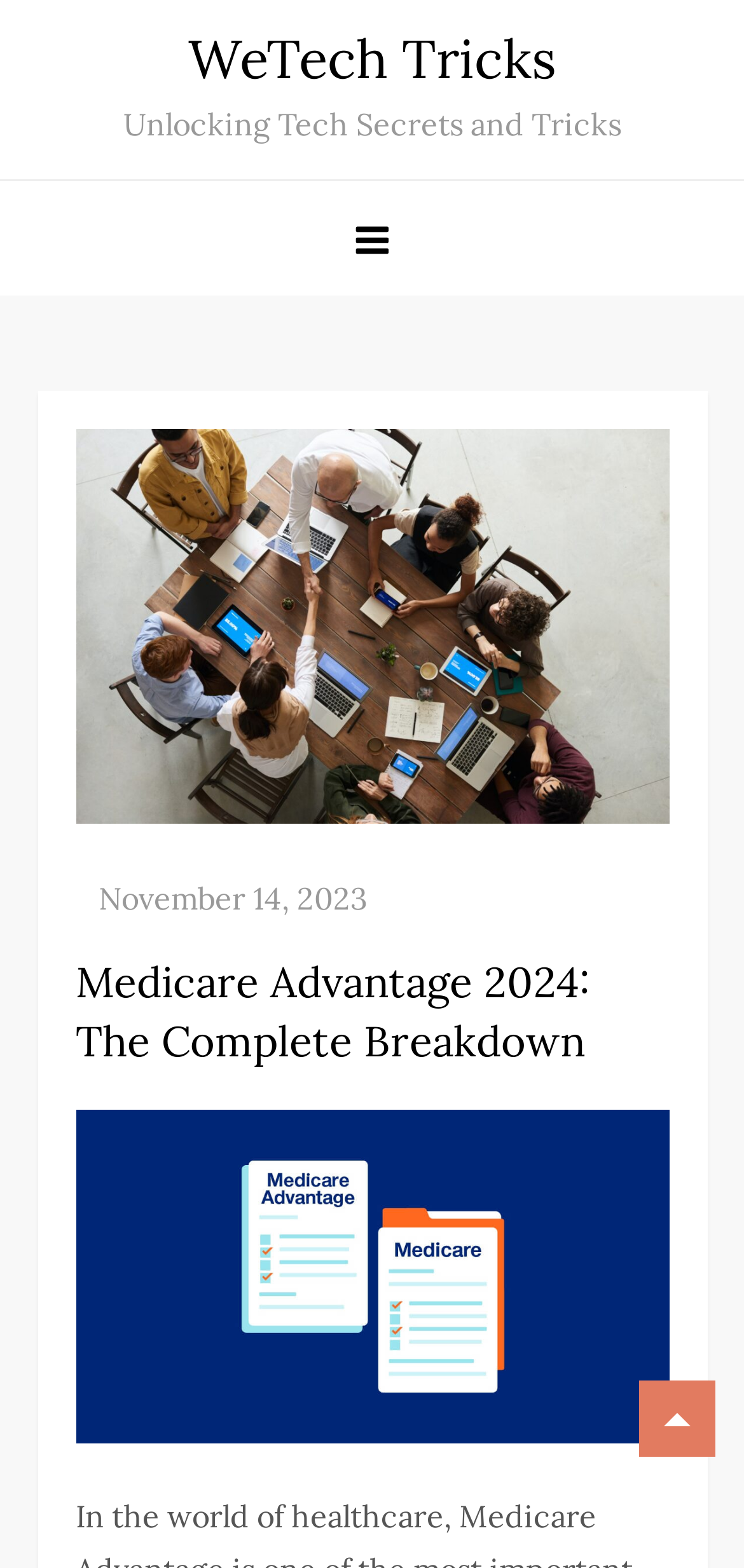Explain the webpage in detail.

The webpage is about Medicare Advantage 2024, with a focus on providing a complete breakdown of the topic. At the top left of the page, there is a link to "WeTech Tricks" and a static text that reads "Unlocking Tech Secrets and Tricks". 

Below the top section, there is a button that controls the primary menu, which is not expanded by default. Within the primary menu, there is a link to a specific date, "November 14, 2023", accompanied by a time element. 

Further down, there is a header section that contains a heading with the title "Medicare Advantage 2024: The Complete Breakdown". This heading is positioned above a figure element, which likely contains an image related to the topic. 

At the bottom right of the page, there is another link, but its purpose is unclear without more context. Overall, the webpage appears to be an informative article or guide about Medicare Advantage 2024, with a focus on providing detailed information to readers.